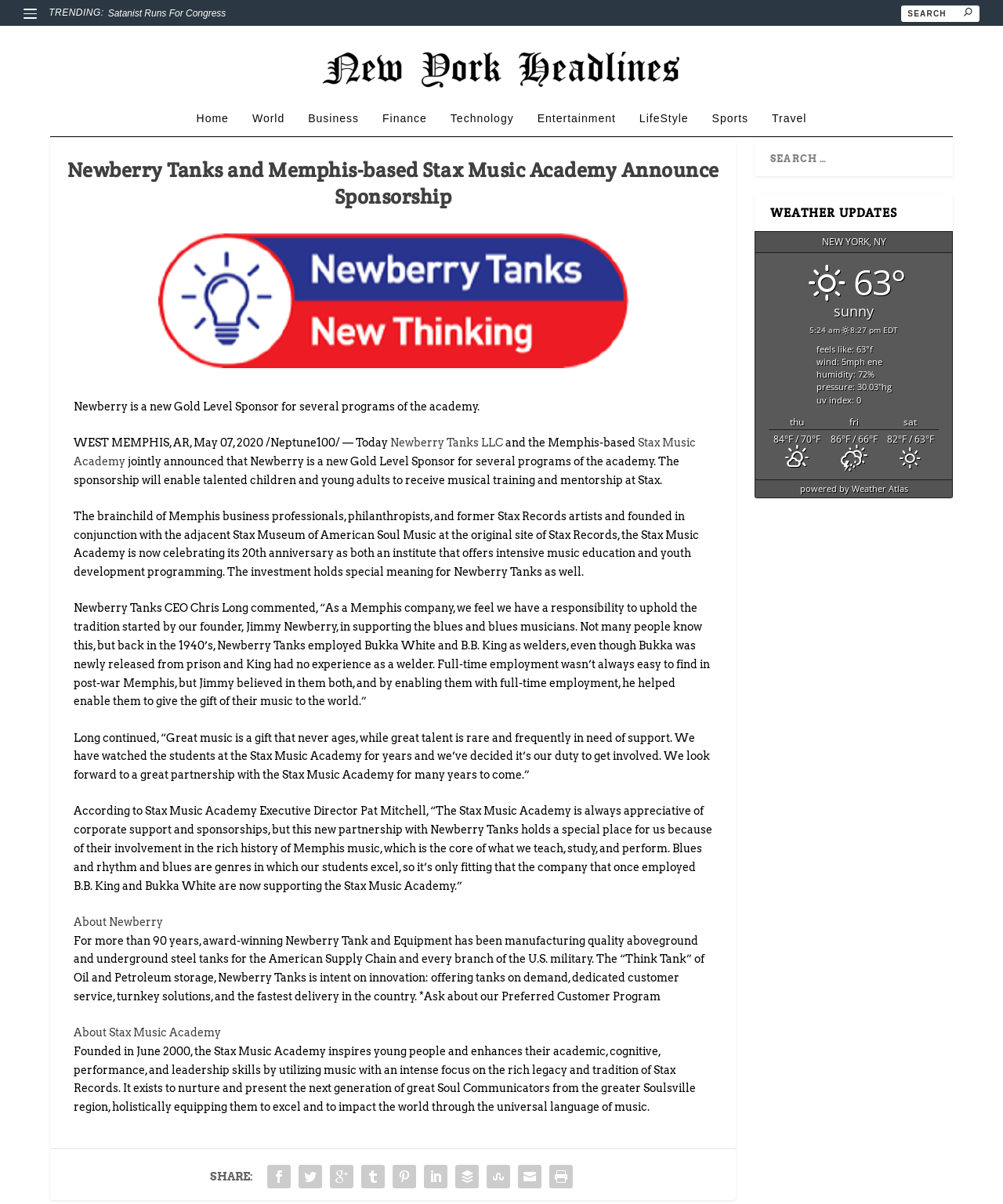Please locate and generate the primary heading on this webpage.

Newberry Tanks and Memphis-based Stax Music Academy Announce Sponsorship